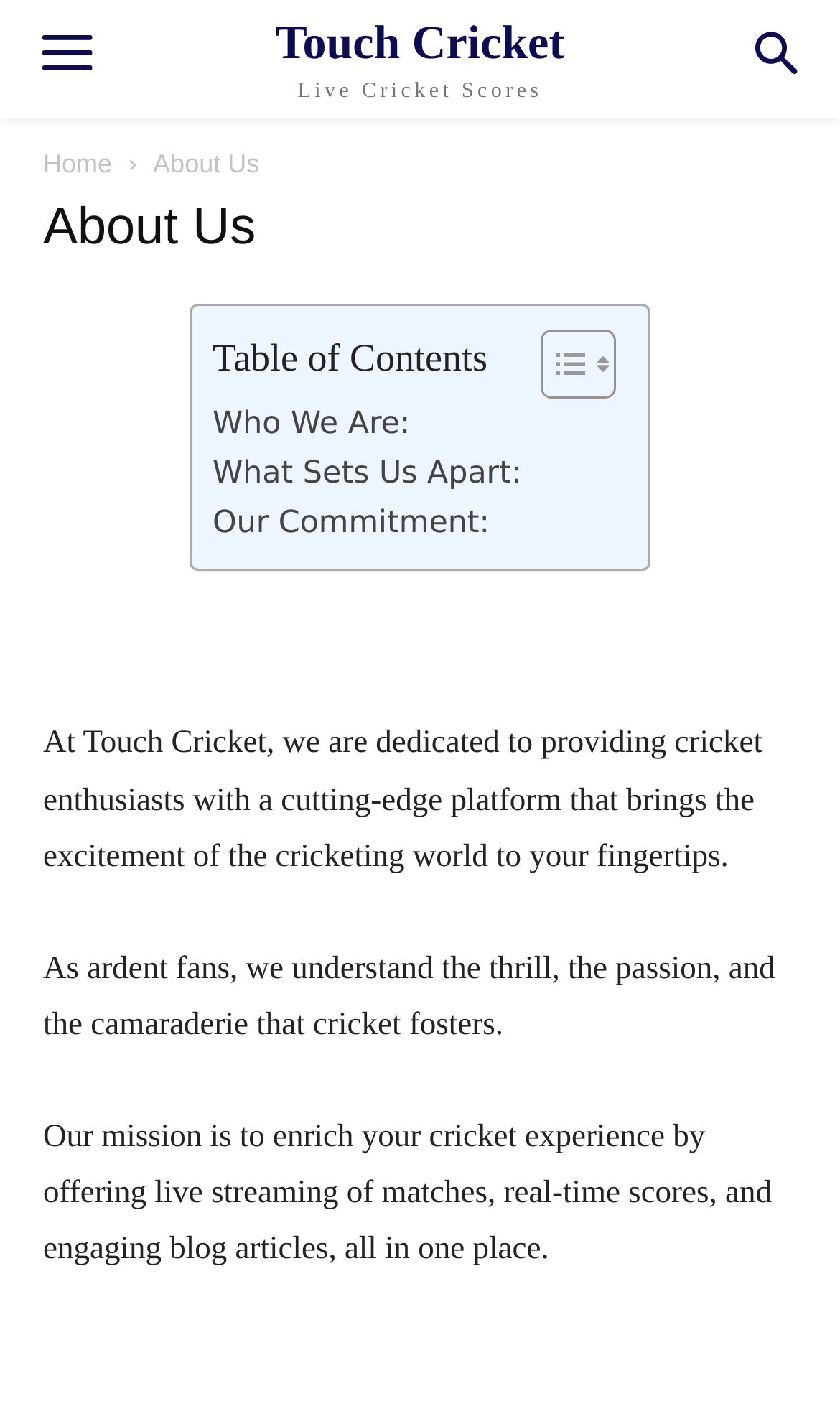What is the name of the platform?
Using the details from the image, give an elaborate explanation to answer the question.

Based on the link 'Touch Cricket Live Cricket Scores' and the static text 'At Touch Cricket, we are dedicated to providing cricket enthusiasts with a cutting-edge platform...', it can be inferred that the name of the platform is Touch Cricket.